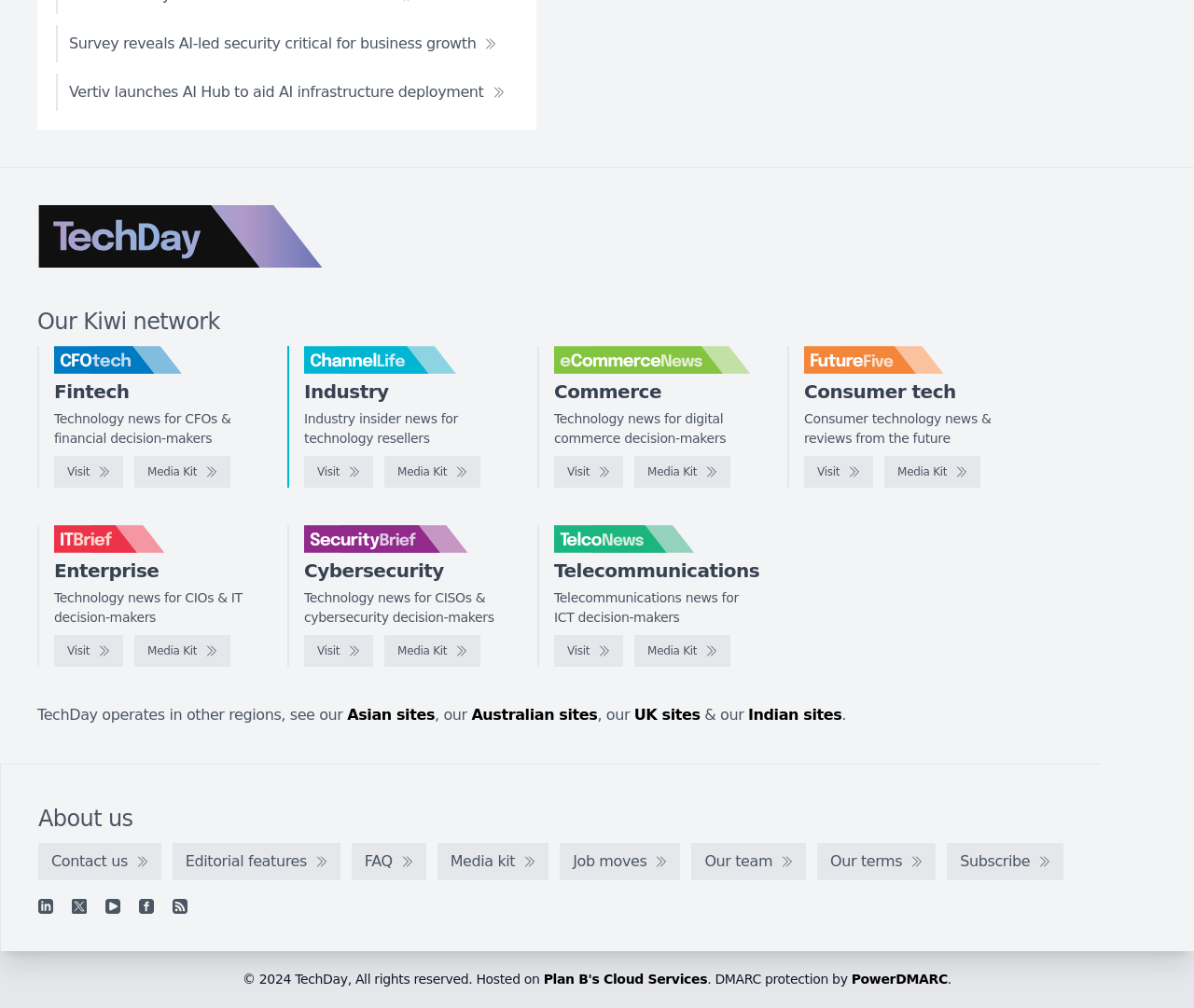Provide a one-word or short-phrase answer to the question:
What is the main topic of this webpage?

Technology news